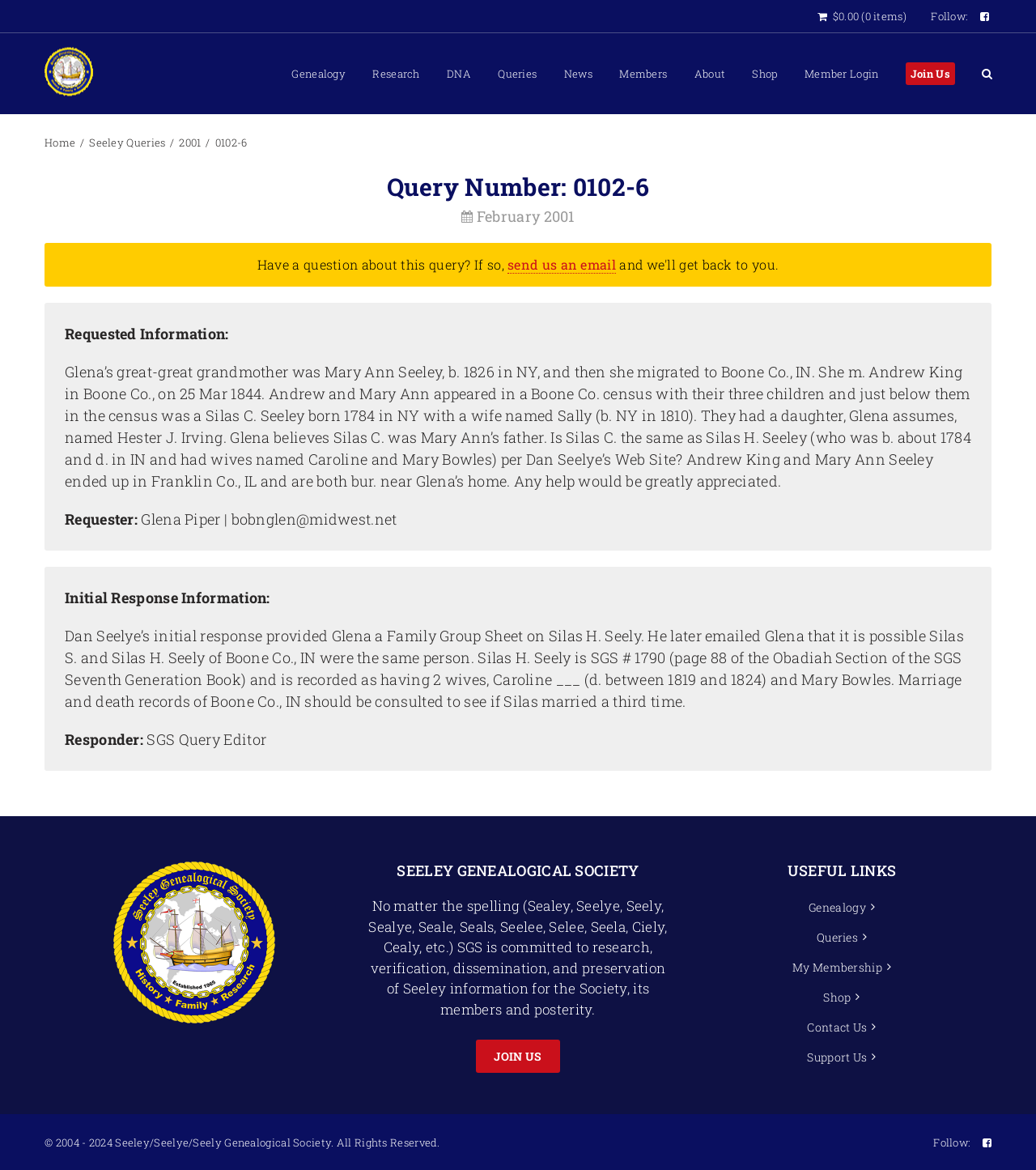Examine the screenshot and answer the question in as much detail as possible: What is the name of the genealogical society?

The name of the genealogical society can be found in the heading 'SEELEY GENEALOGICAL SOCIETY' at the top of the webpage, and also in the root element '0102-6 – Seeley Genealogical Society'.